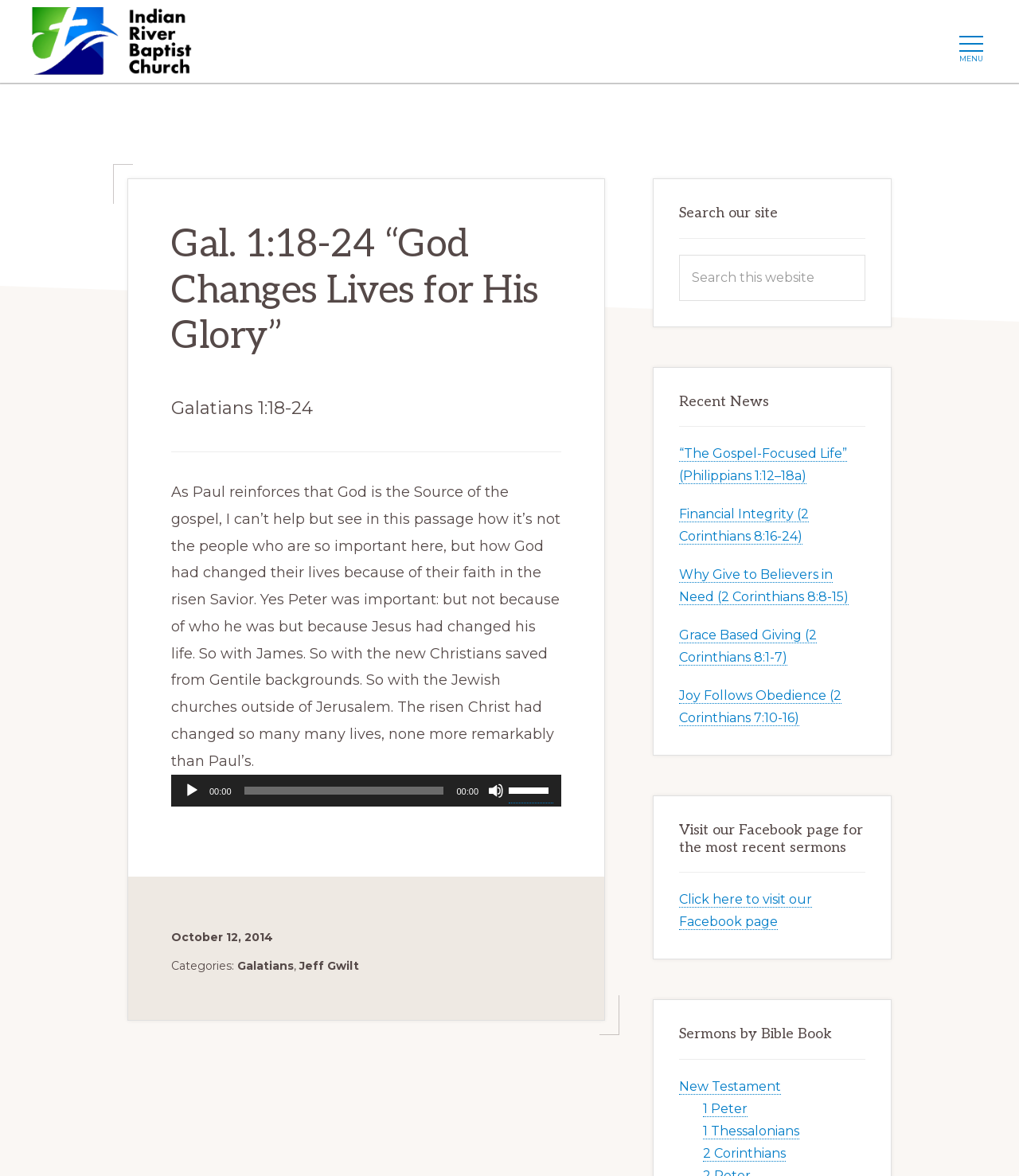Find the bounding box coordinates for the UI element that matches this description: "1 Thessalonians".

[0.69, 0.955, 0.784, 0.969]